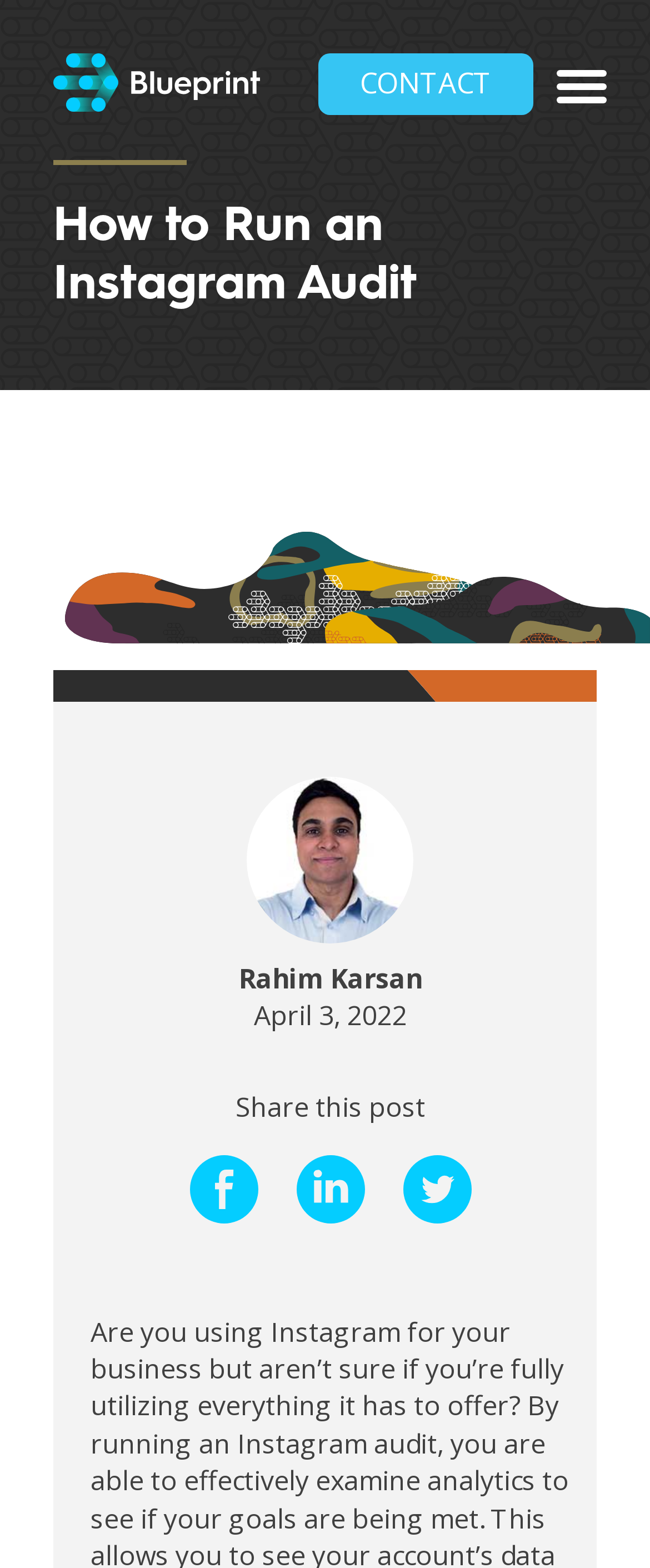Please provide a one-word or short phrase answer to the question:
What is the name of the author?

Rahim Karsan